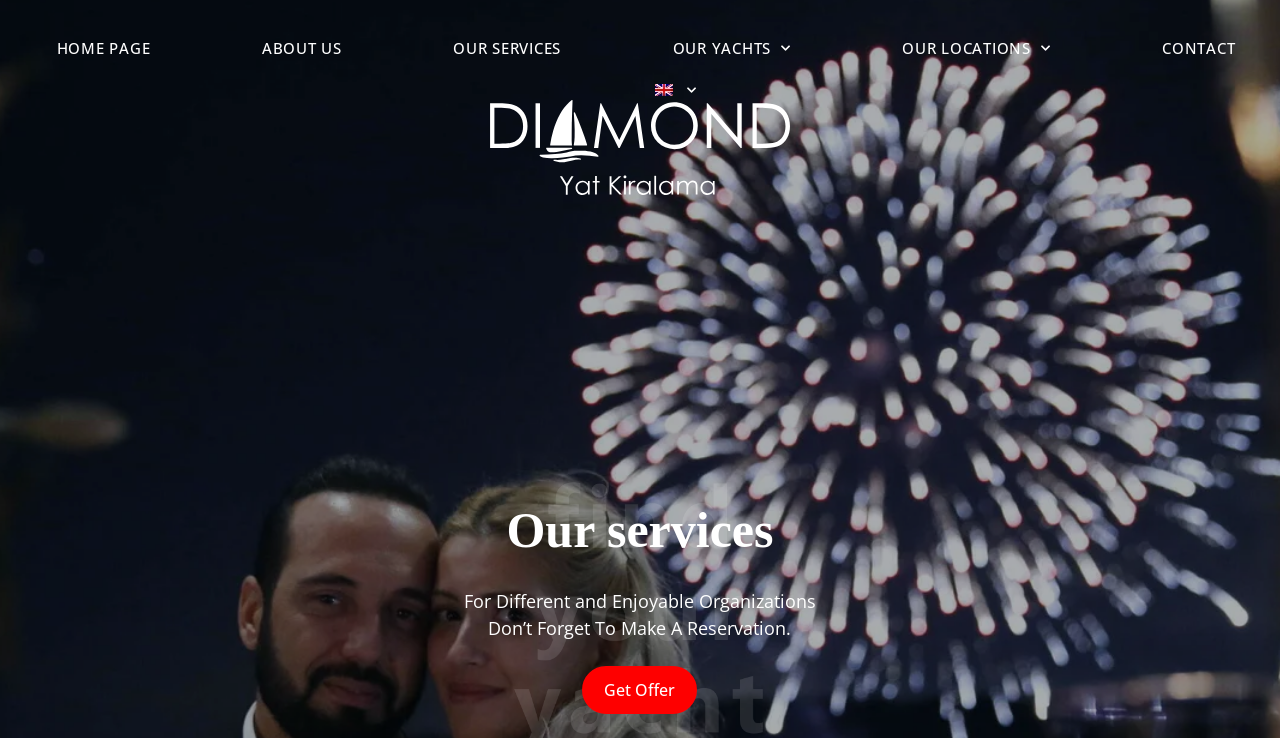Find and provide the bounding box coordinates for the UI element described here: "Contact". The coordinates should be given as four float numbers between 0 and 1: [left, top, right, bottom].

[0.888, 0.034, 0.985, 0.096]